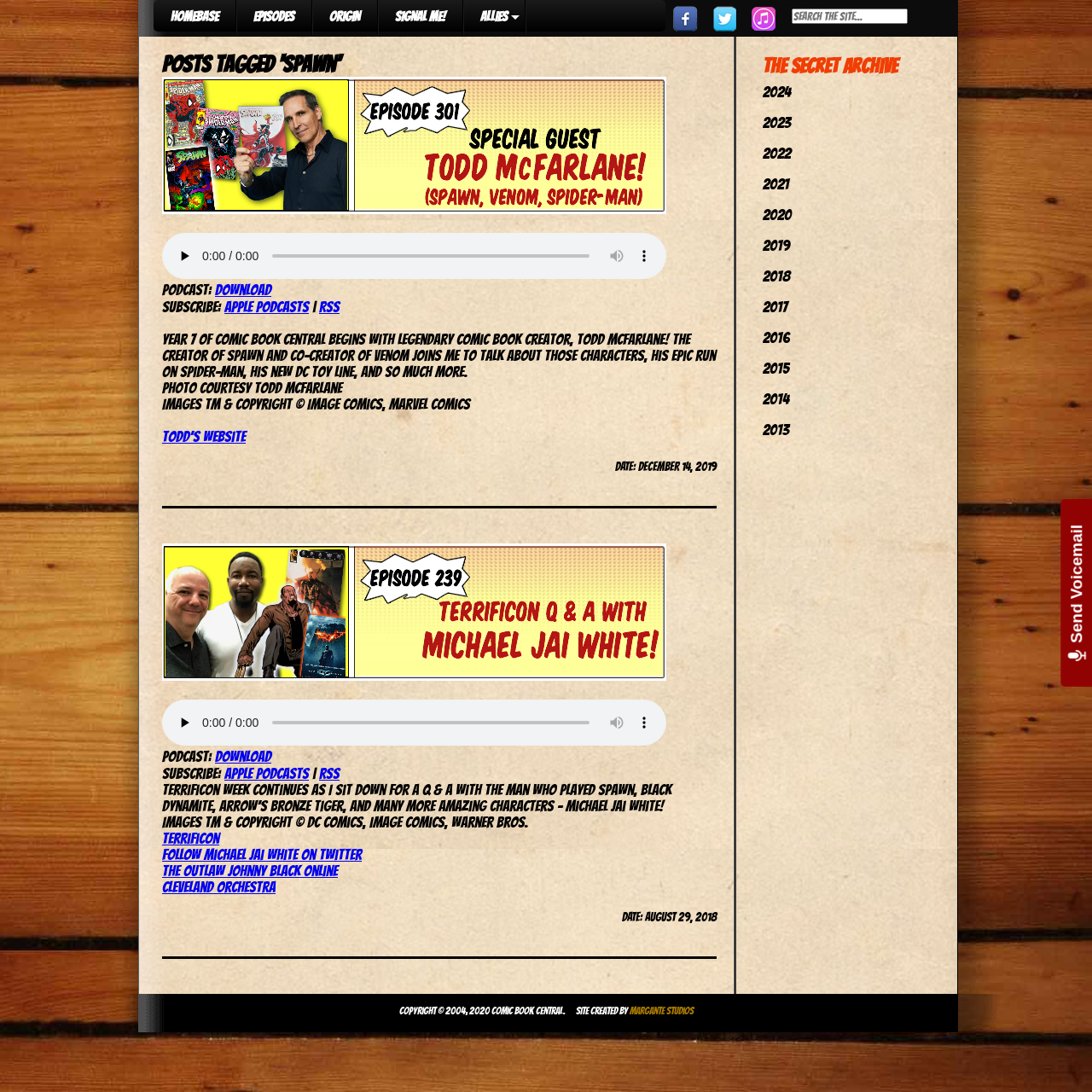Please determine the bounding box coordinates of the section I need to click to accomplish this instruction: "Follow Michael Jai White on Twitter".

[0.148, 0.775, 0.331, 0.79]